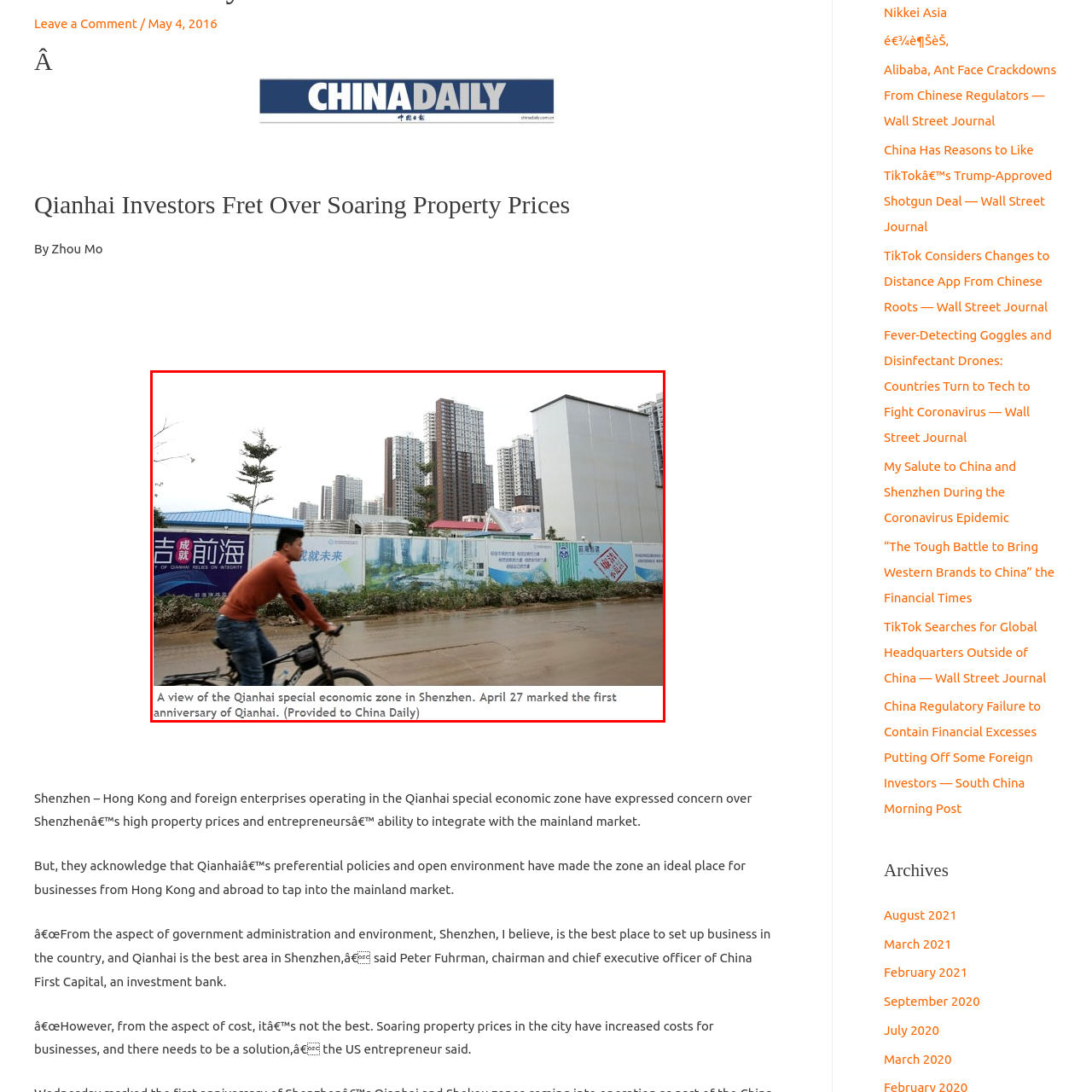What is Qianhai's role in the region?  
Analyze the image surrounded by the red box and deliver a detailed answer based on the visual elements depicted in the image.

The caption underlines Qianhai's role as a hub for innovation and investment, indicating that it is a significant area for economic development and growth.